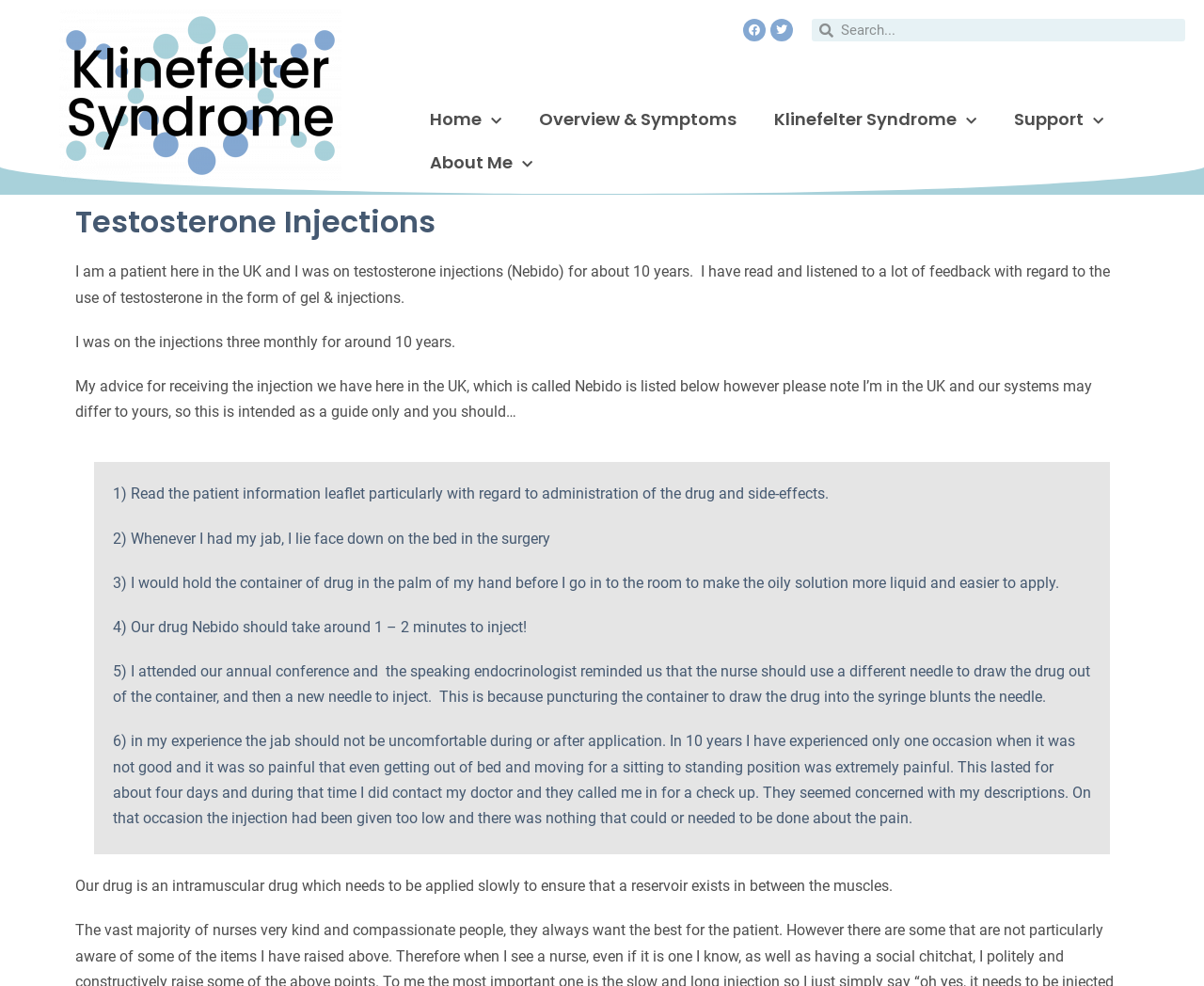Identify the bounding box coordinates for the UI element described as follows: parent_node: Search name="s" placeholder="Search..." title="Search". Use the format (top-left x, top-left y, bottom-right x, bottom-right y) and ensure all values are floating point numbers between 0 and 1.

[0.692, 0.019, 0.984, 0.042]